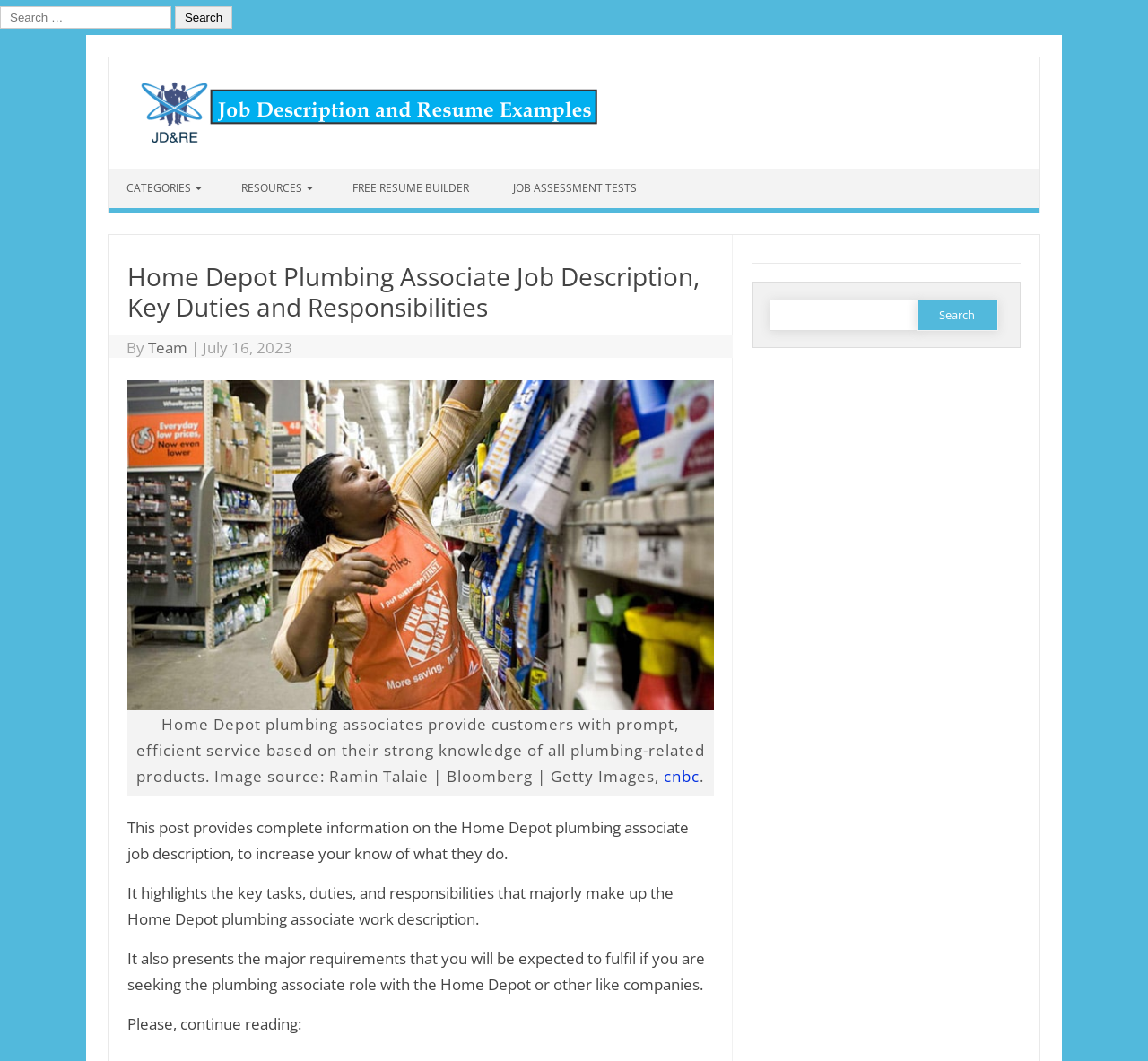What is the purpose of the search box on the webpage?
Could you answer the question with a detailed and thorough explanation?

The search box on the webpage has a label 'Search for:' and a button 'Search', which suggests that its purpose is to allow users to search for specific content on the webpage.